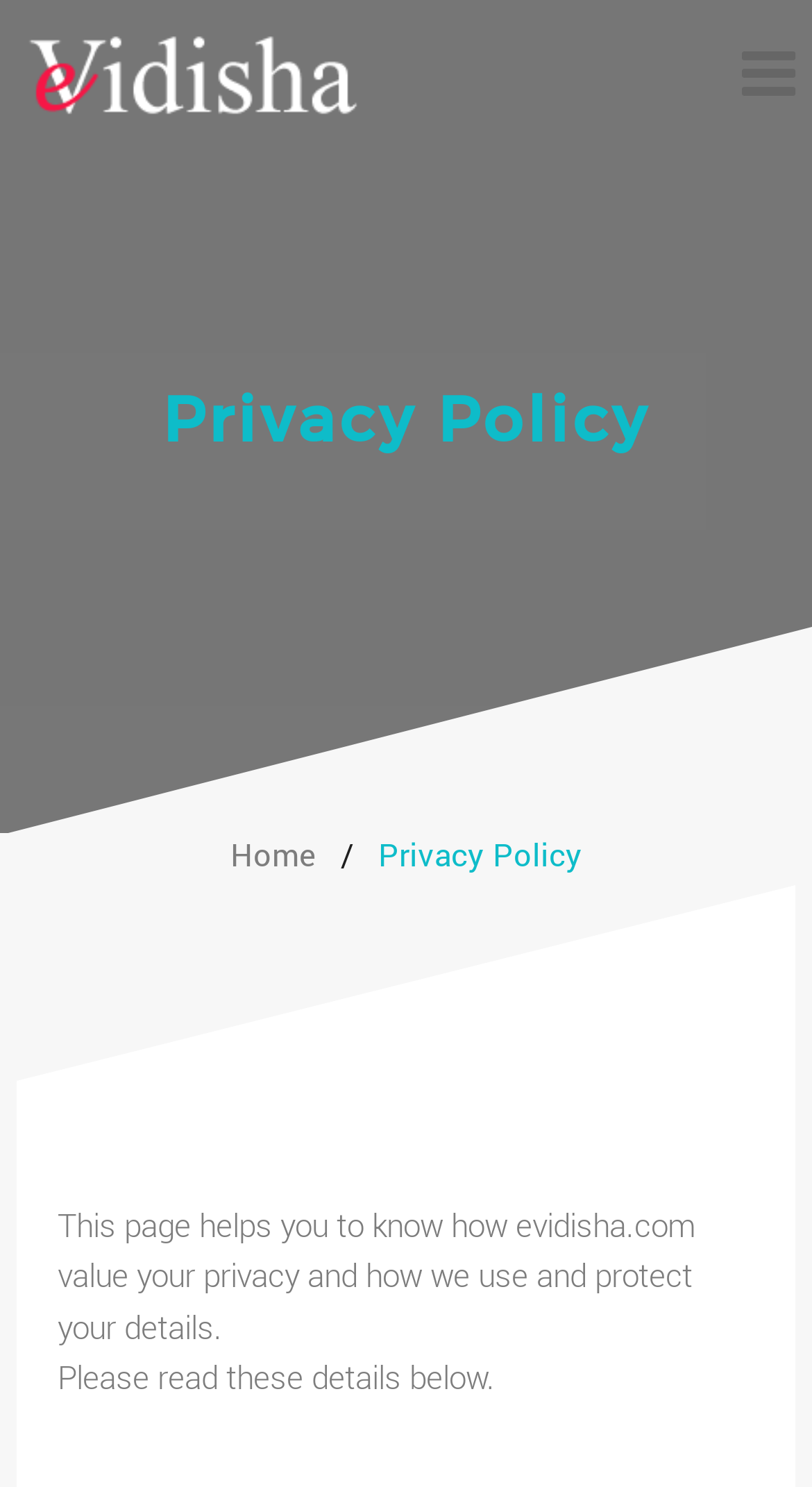Based on what you see in the screenshot, provide a thorough answer to this question: What is the name of the website?

The name of the website can be determined by looking at the top-left corner of the webpage, where there is a link with the text 'eVidisha' and an image with the same name.